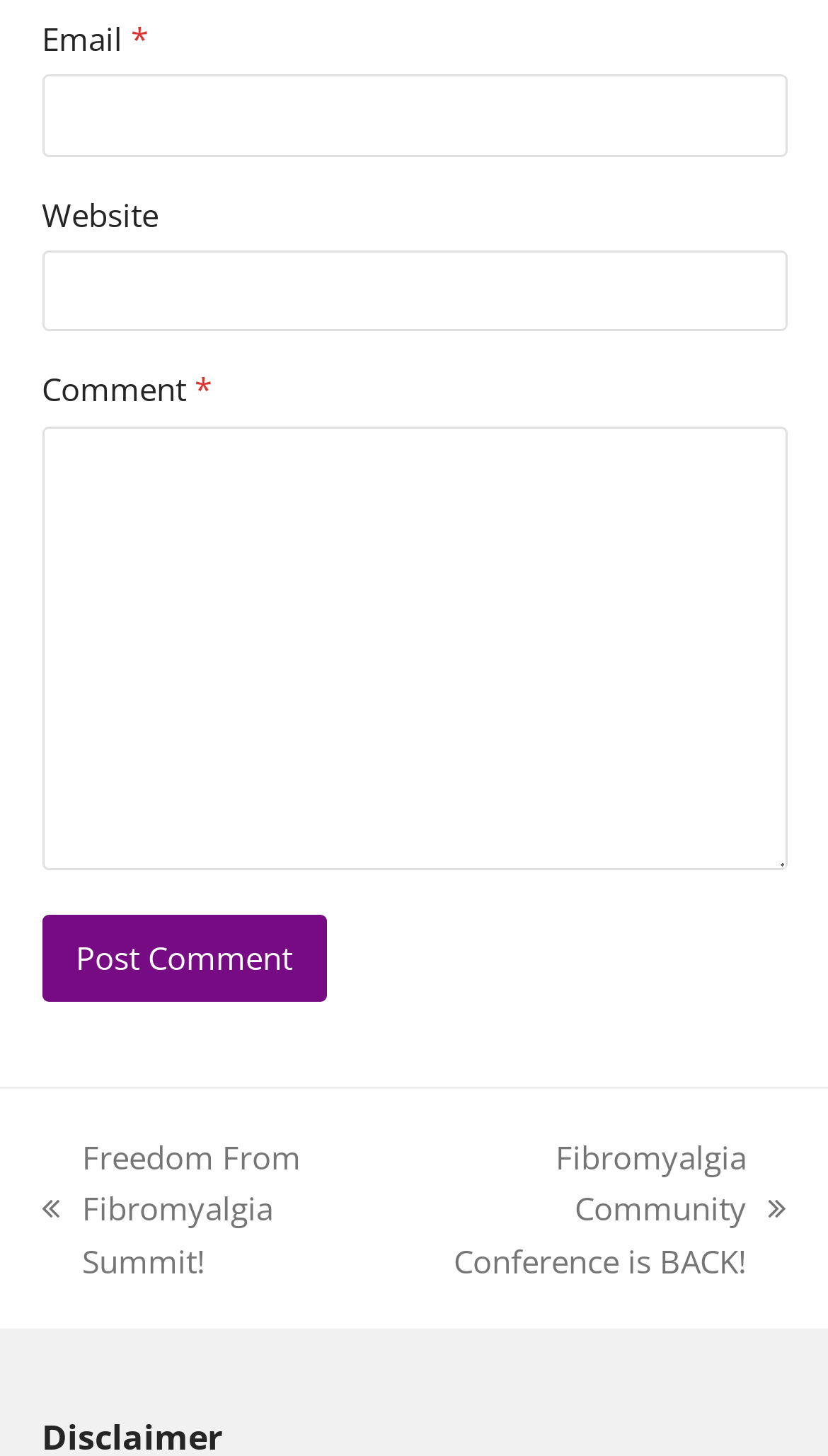Please determine the bounding box coordinates for the UI element described as: "parent_node: Website name="url"".

[0.05, 0.172, 0.95, 0.228]